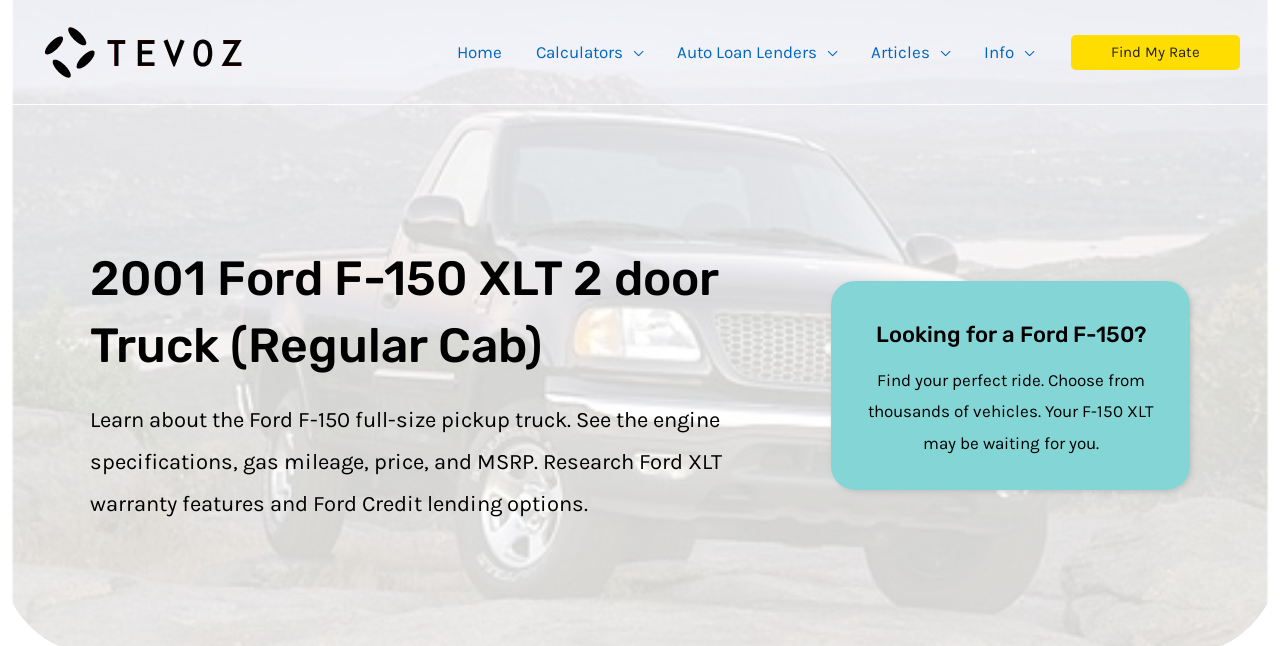Detail the various sections and features of the webpage.

The webpage is about the 2001 Ford F-150, specifically the XLT model. At the top left corner, there is a Tevoz logo, which is an image with a link. Next to it, on the top center, is the site navigation menu with five links: Home, Calculators, Auto Loan Lenders, Articles, and Info. 

On the top right corner, there is a "Find My Rate" link. Below the navigation menu, there is a heading that reads "2001 Ford F-150 XLT 2 door Truck (Regular Cab)". 

Underneath the heading, there is a paragraph of text that provides an overview of the Ford F-150, including its engine specifications, gas mileage, price, and MSRP, as well as information about the XLT warranty features and Ford Credit lending options. 

Further down, there is another heading that asks "Looking for a Ford F-150?" followed by a paragraph of text that encourages users to find their perfect ride by choosing from thousands of vehicles, suggesting that the user's desired F-150 XLT may be waiting for them.